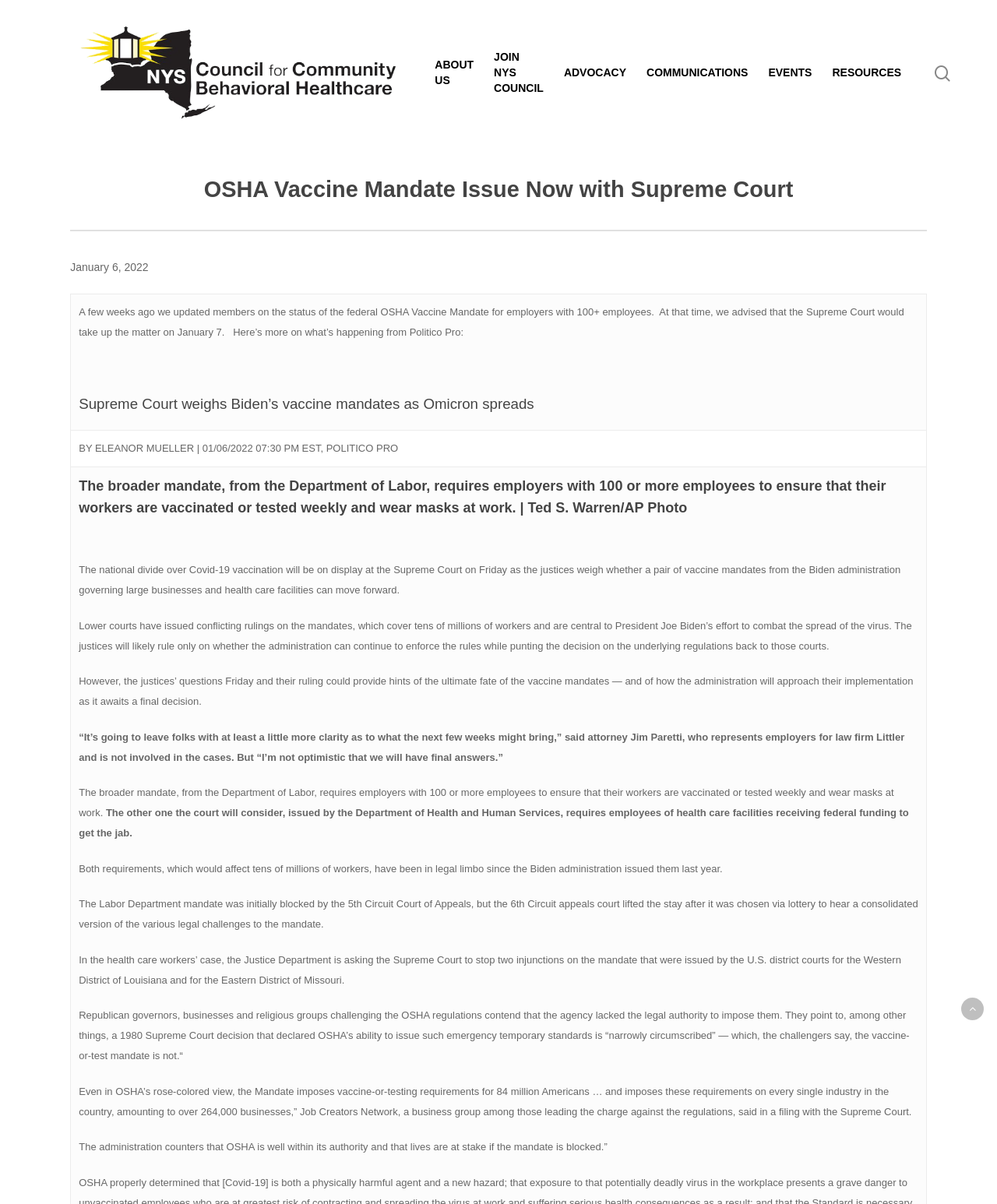What is the topic of the article?
From the screenshot, provide a brief answer in one word or phrase.

OSHA Vaccine Mandate